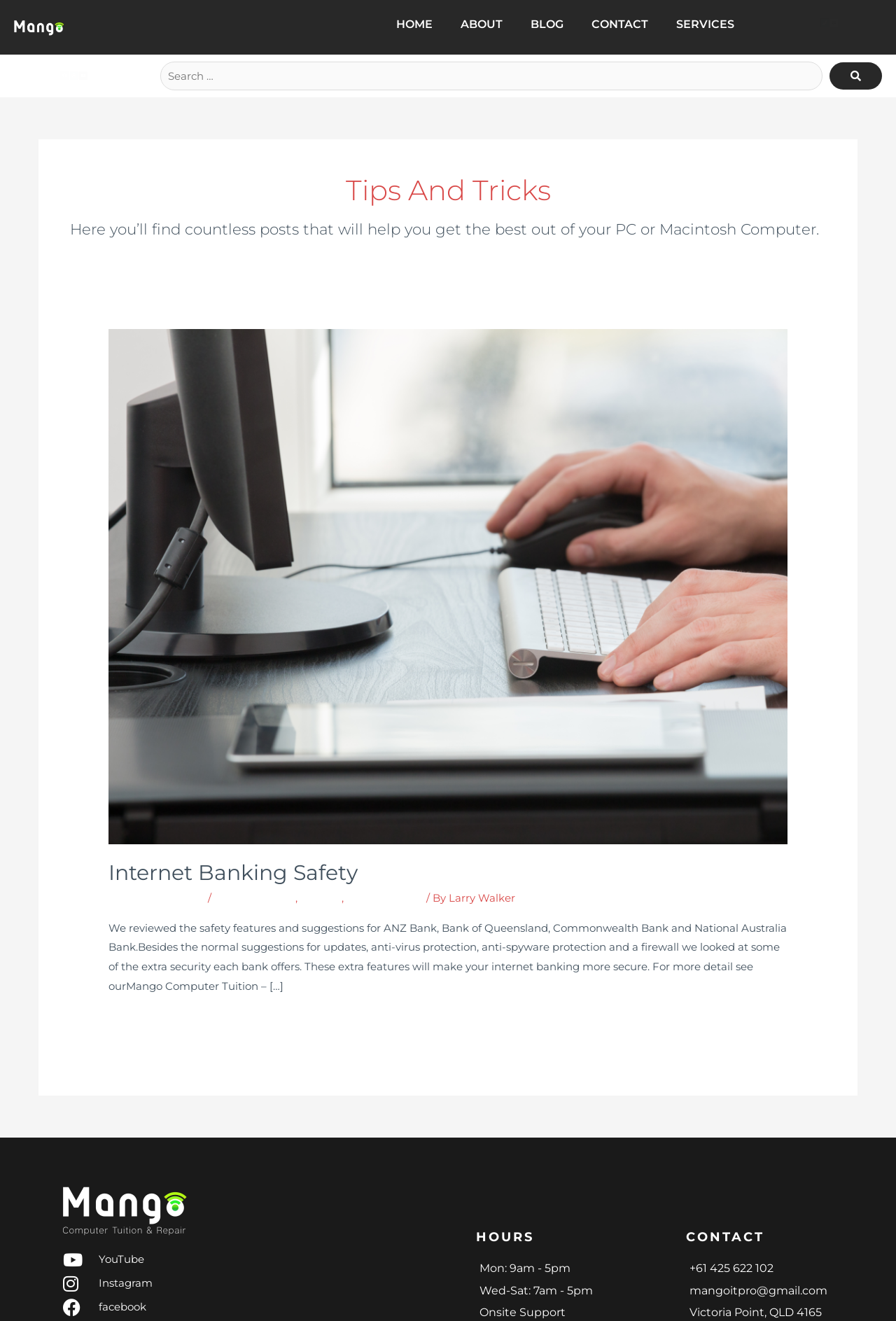Please specify the bounding box coordinates of the area that should be clicked to accomplish the following instruction: "Visit the Facebook page". The coordinates should consist of four float numbers between 0 and 1, i.e., [left, top, right, bottom].

[0.017, 0.047, 0.048, 0.068]